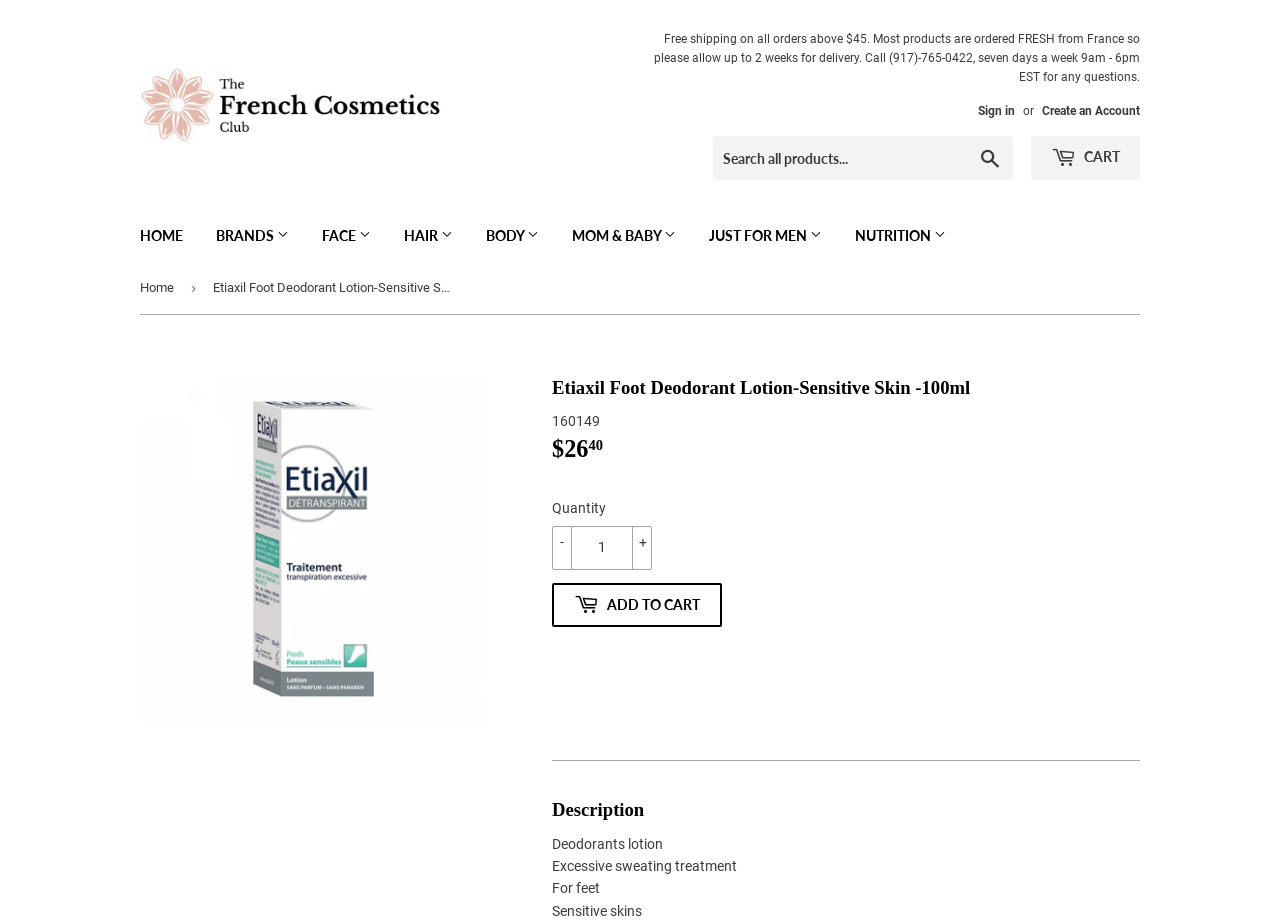What is the purpose of the search box?
Examine the image and give a concise answer in one word or a short phrase.

Search all products